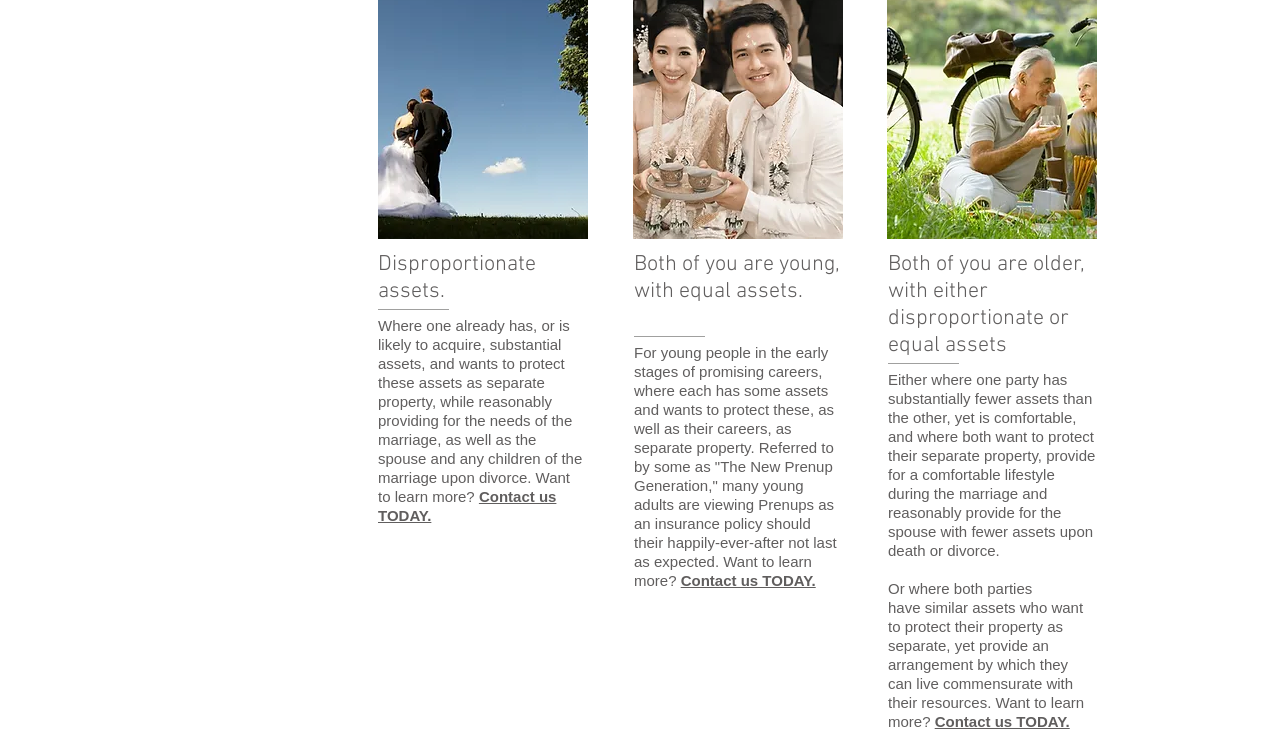Please look at the image and answer the question with a detailed explanation: What is the tone of this webpage?

The tone of the webpage appears to be informative, as it provides detailed explanations of different scenarios where prenups may be useful, without being overly promotional or salesy.